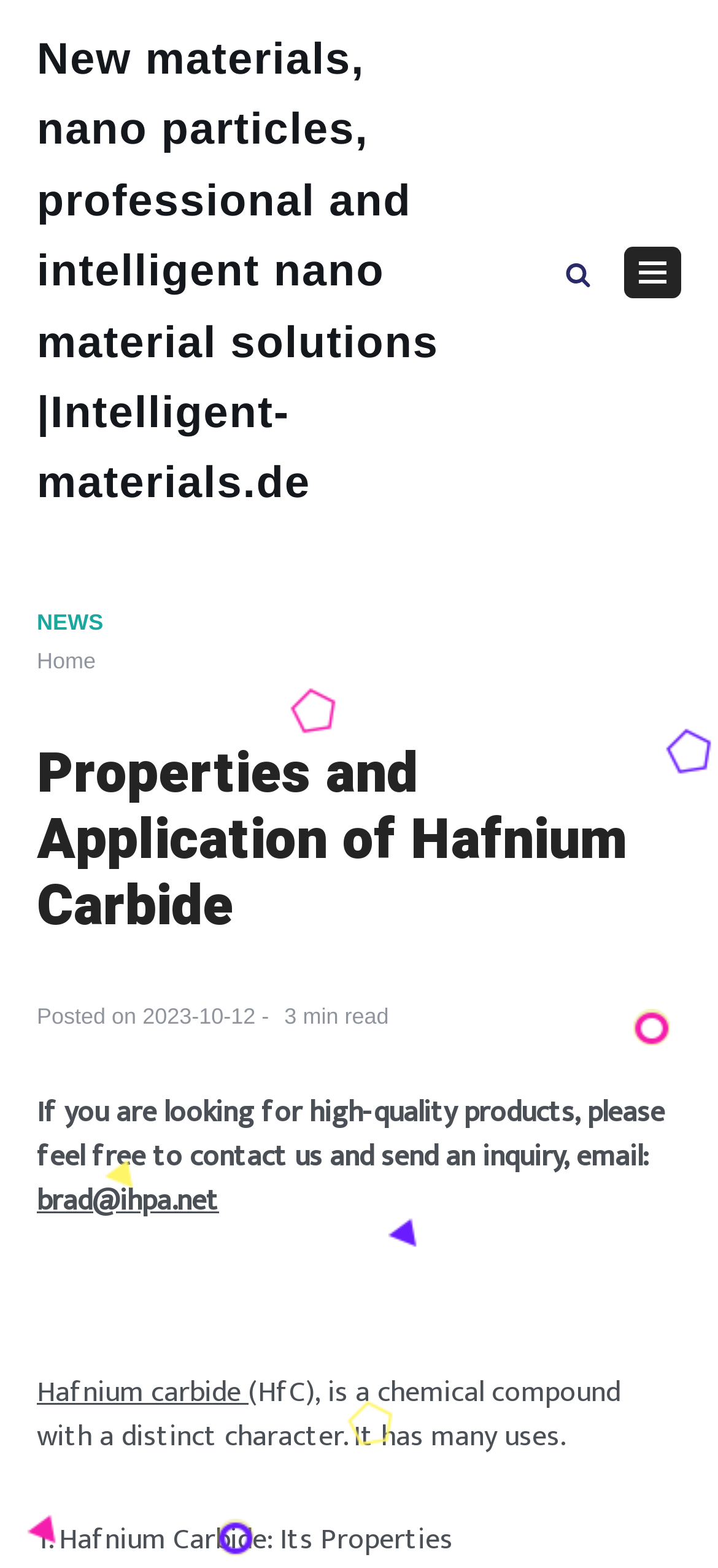Locate the bounding box coordinates of the UI element described by: "Hafnium carbide". Provide the coordinates as four float numbers between 0 and 1, formatted as [left, top, right, bottom].

[0.051, 0.872, 0.346, 0.904]